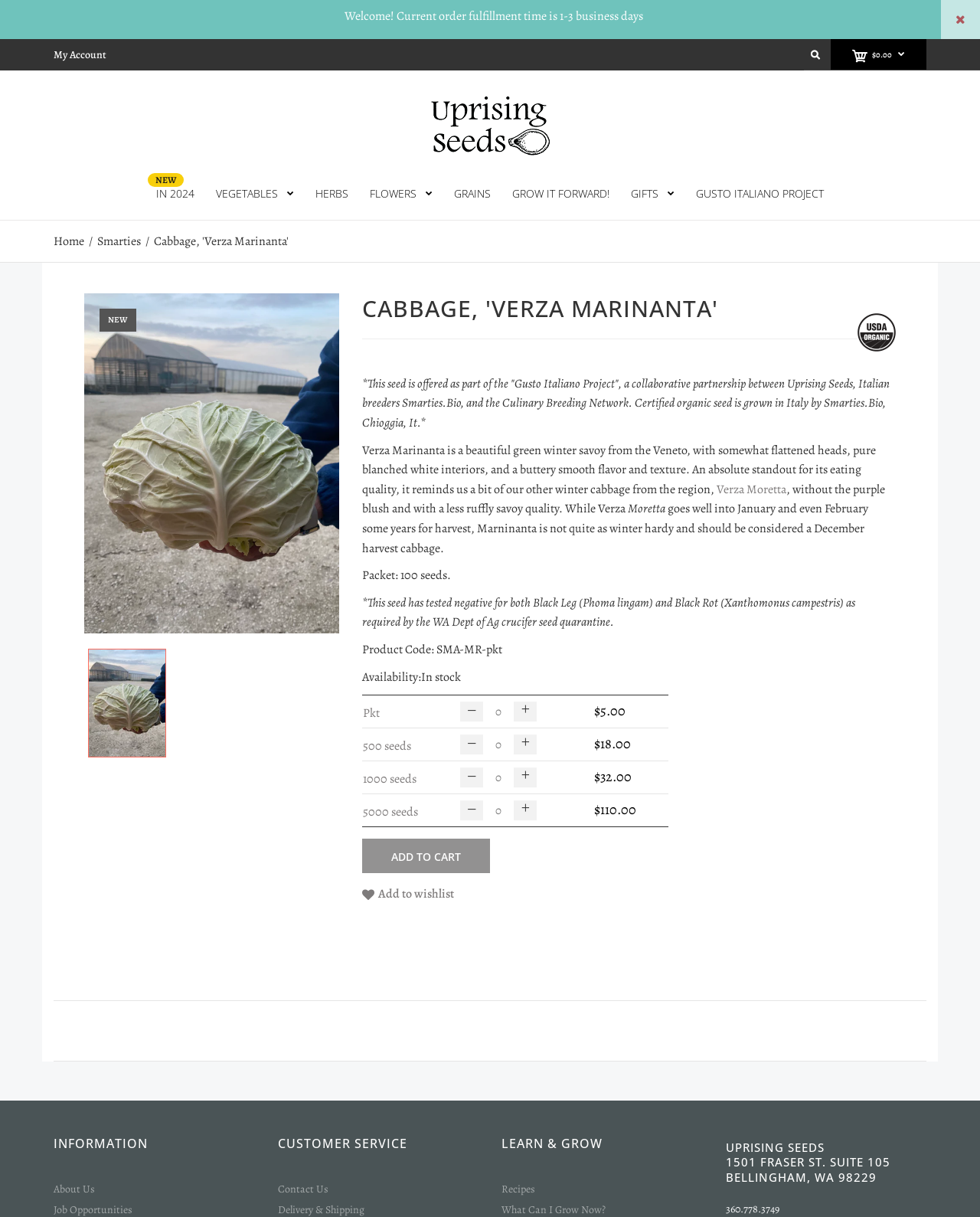What is the phone number of Uprising Seeds? Analyze the screenshot and reply with just one word or a short phrase.

360.778.3749